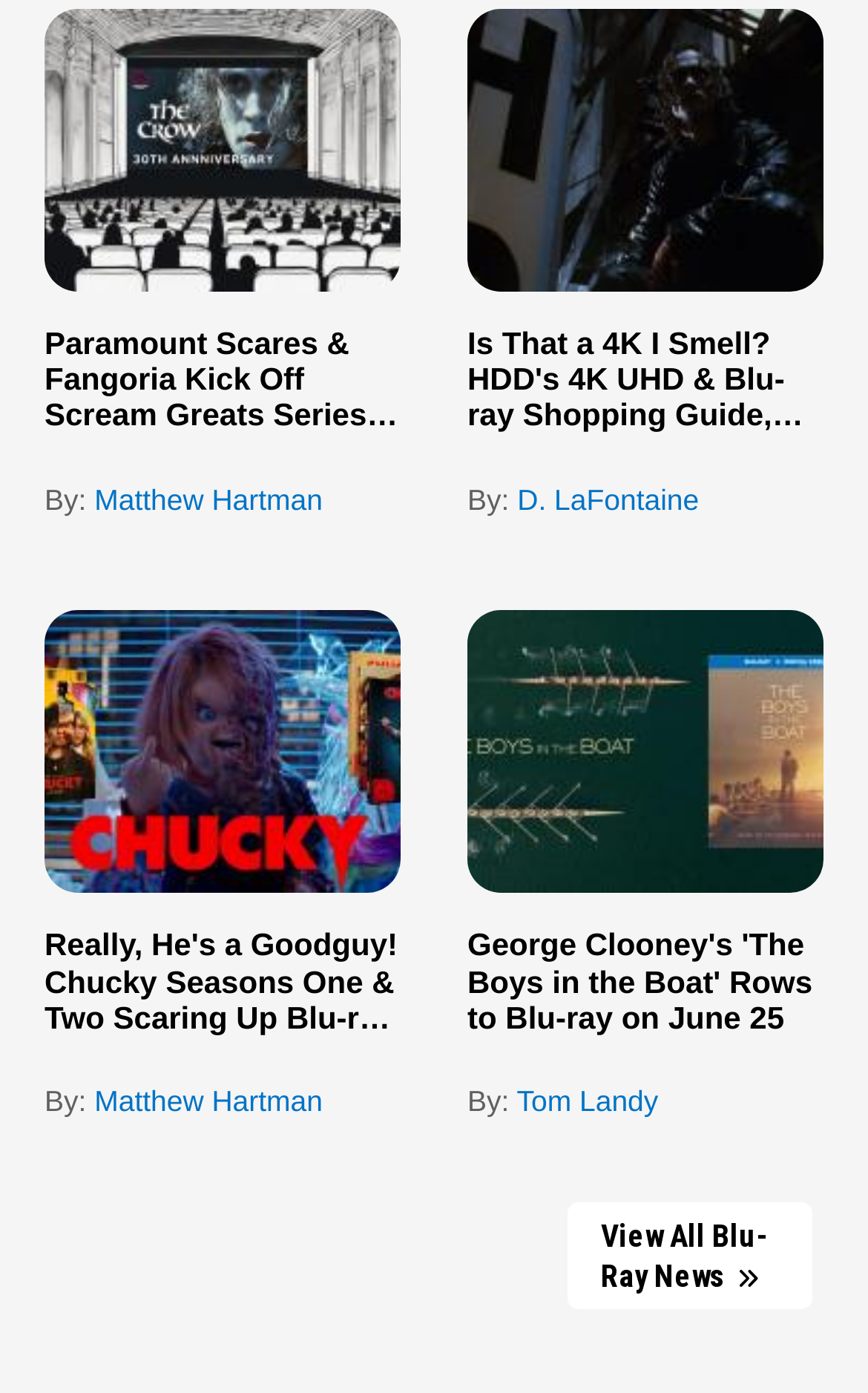Can you pinpoint the bounding box coordinates for the clickable element required for this instruction: "View Paramount Scares & Fangoria Kick Off Scream Greats Series with 'The Crow' Back in Theaters May 29th-30th article"? The coordinates should be four float numbers between 0 and 1, i.e., [left, top, right, bottom].

[0.051, 0.225, 0.462, 0.343]